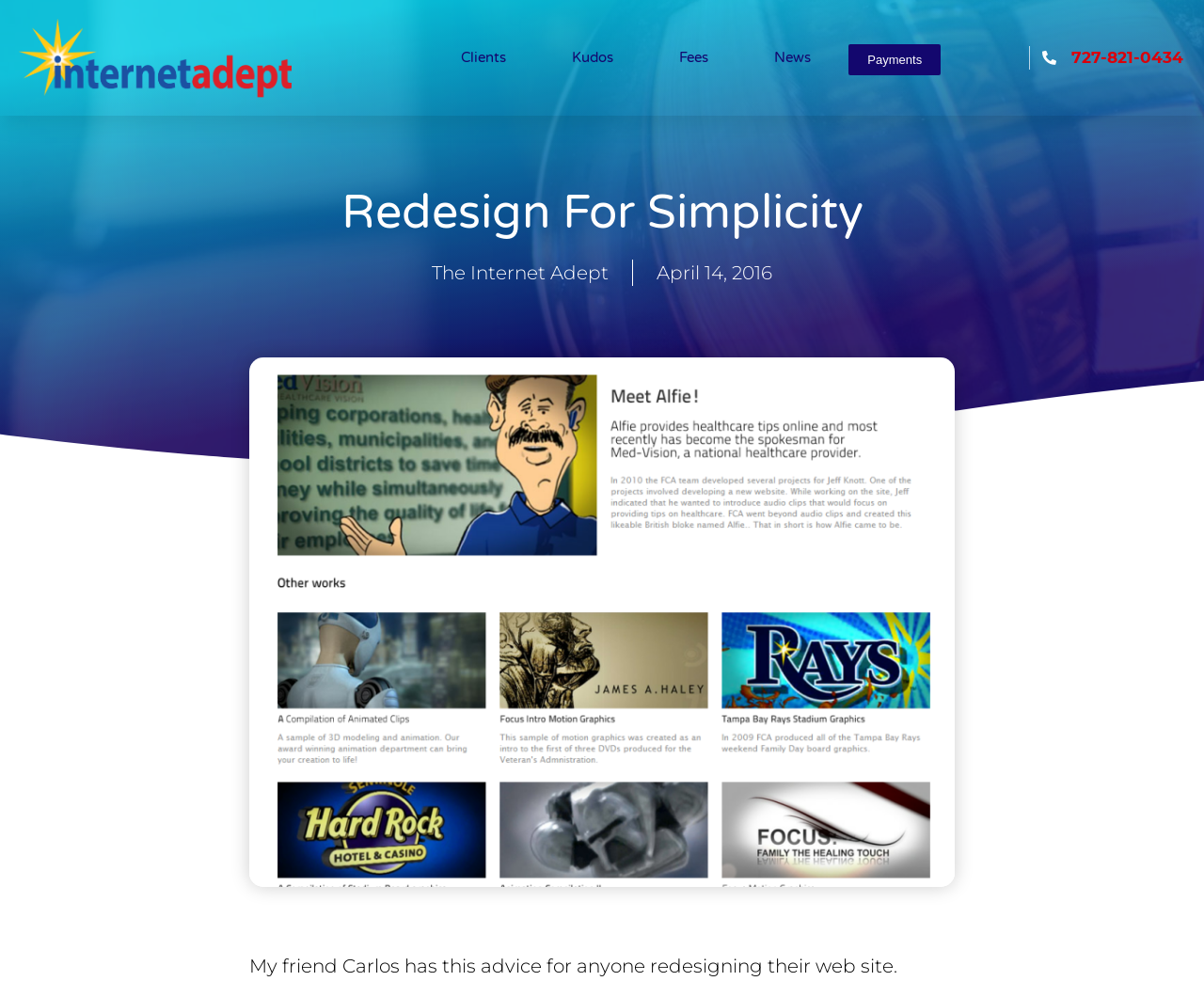How many links are in the top navigation menu?
Look at the image and provide a short answer using one word or a phrase.

6